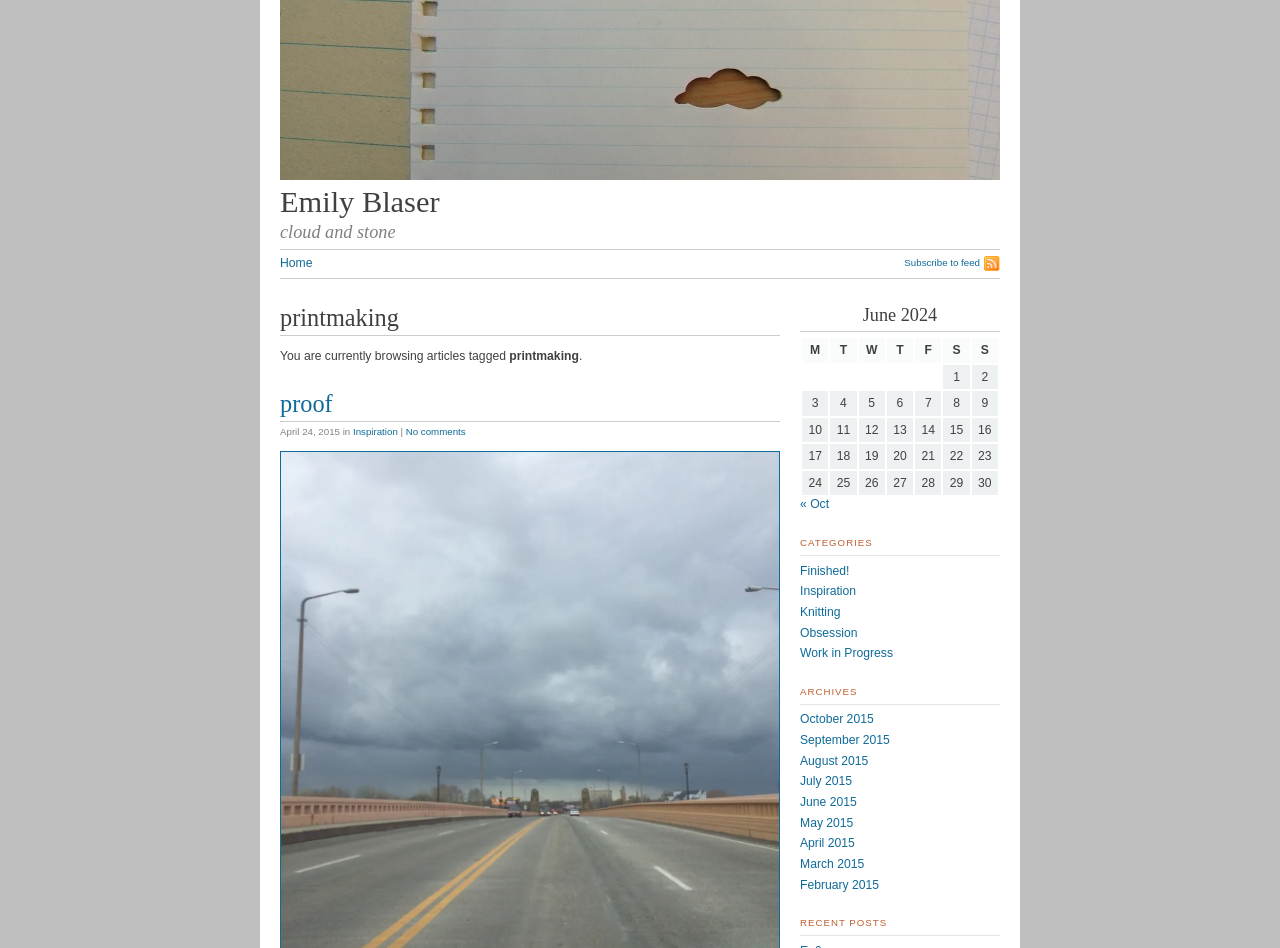What is the name of the author?
From the details in the image, answer the question comprehensively.

The name of the author can be found in the heading element 'Emily Blaser' which is located at the top of the webpage, indicating that the webpage is about the author's work or blog.